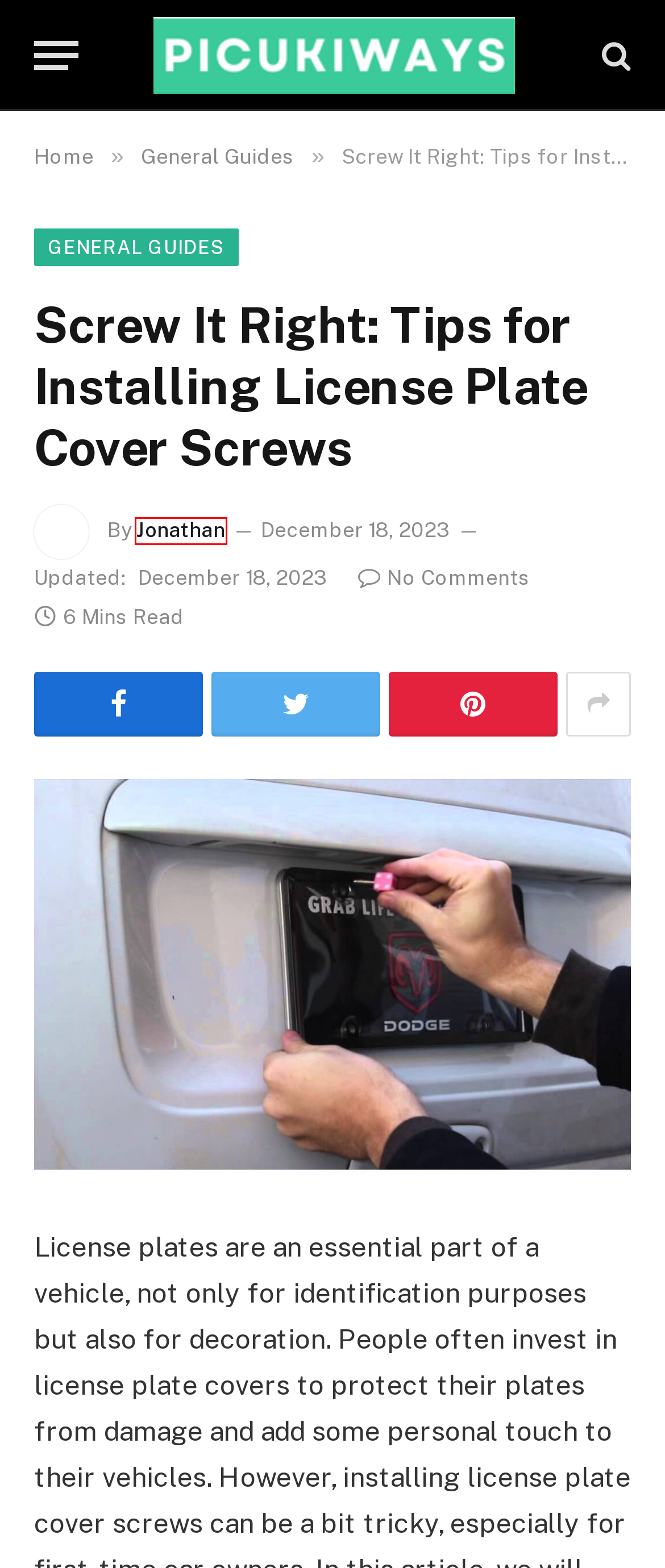Analyze the screenshot of a webpage featuring a red rectangle around an element. Pick the description that best fits the new webpage after interacting with the element inside the red bounding box. Here are the candidates:
A. Jonathan - Picuki Ways
B. 5 Effective Exercises to Boost Your Health and Fitness Levels - Picuki Ways
C. Ramneek Sidhu, An Entrepreneur on Instagram and Influencer - Picuki Ways
D. General Guides - Picuki Ways
E. Picuki Ways: Picuki helps discover the world - Picuki Ways
F. How To Choose a Harness for a Cat - Picuki Ways
G. Grow Your Own Greens: Unveiling the Secrets of Homegrown Sprouts - Picuki Ways
H. Lost Your Car Keys? Here's What to Do Next - Picuki Ways

A